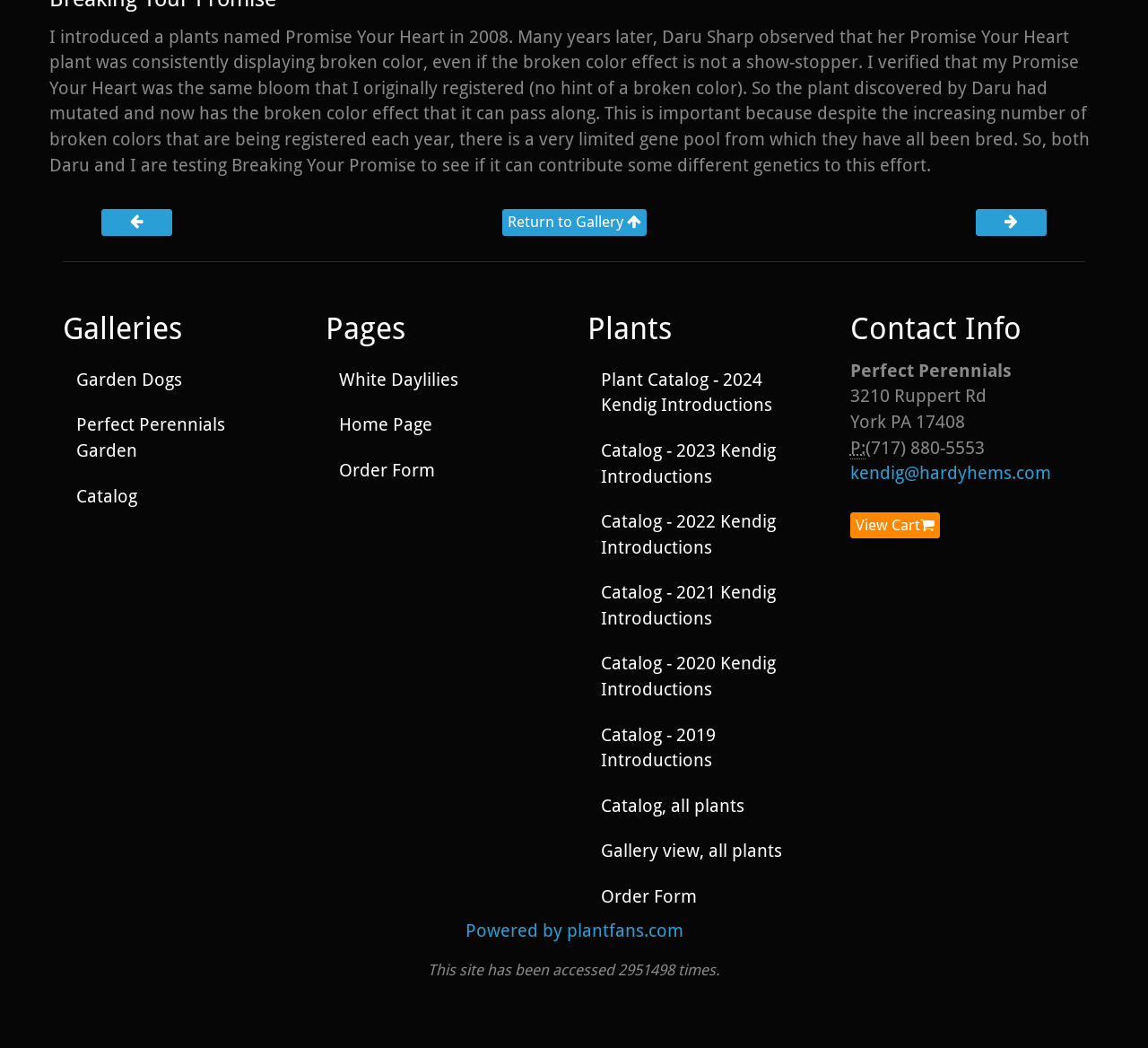Provide the bounding box coordinates of the UI element that matches the description: "Perfect Perennials Garden".

[0.055, 0.385, 0.26, 0.451]